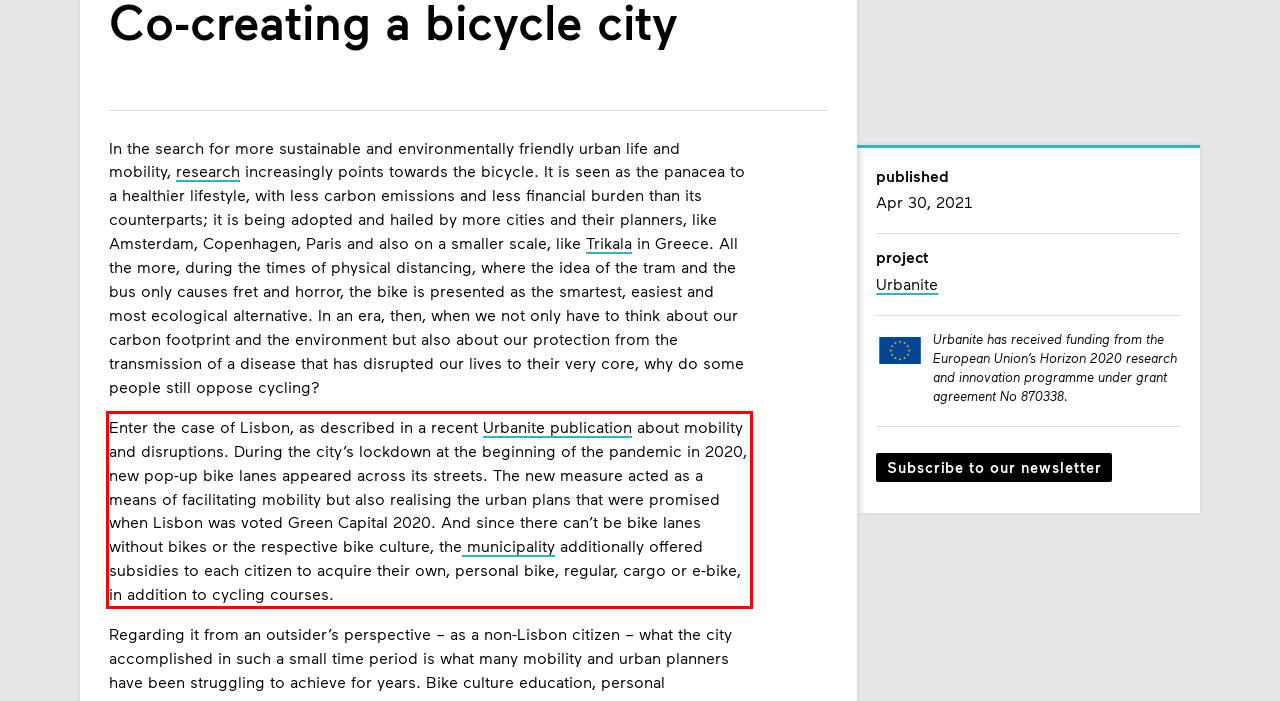In the given screenshot, locate the red bounding box and extract the text content from within it.

Enter the case of Lisbon, as described in a recent Urbanite publication about mobility and disruptions. During the city’s lockdown at the beginning of the pandemic in 2020, new pop-up bike lanes appeared across its streets. The new measure acted as a means of facilitating mobility but also realising the urban plans that were promised when Lisbon was voted Green Capital 2020. And since there can’t be bike lanes without bikes or the respective bike culture, the municipality additionally offered subsidies to each citizen to acquire their own, personal bike, regular, cargo or e-bike, in addition to cycling courses.